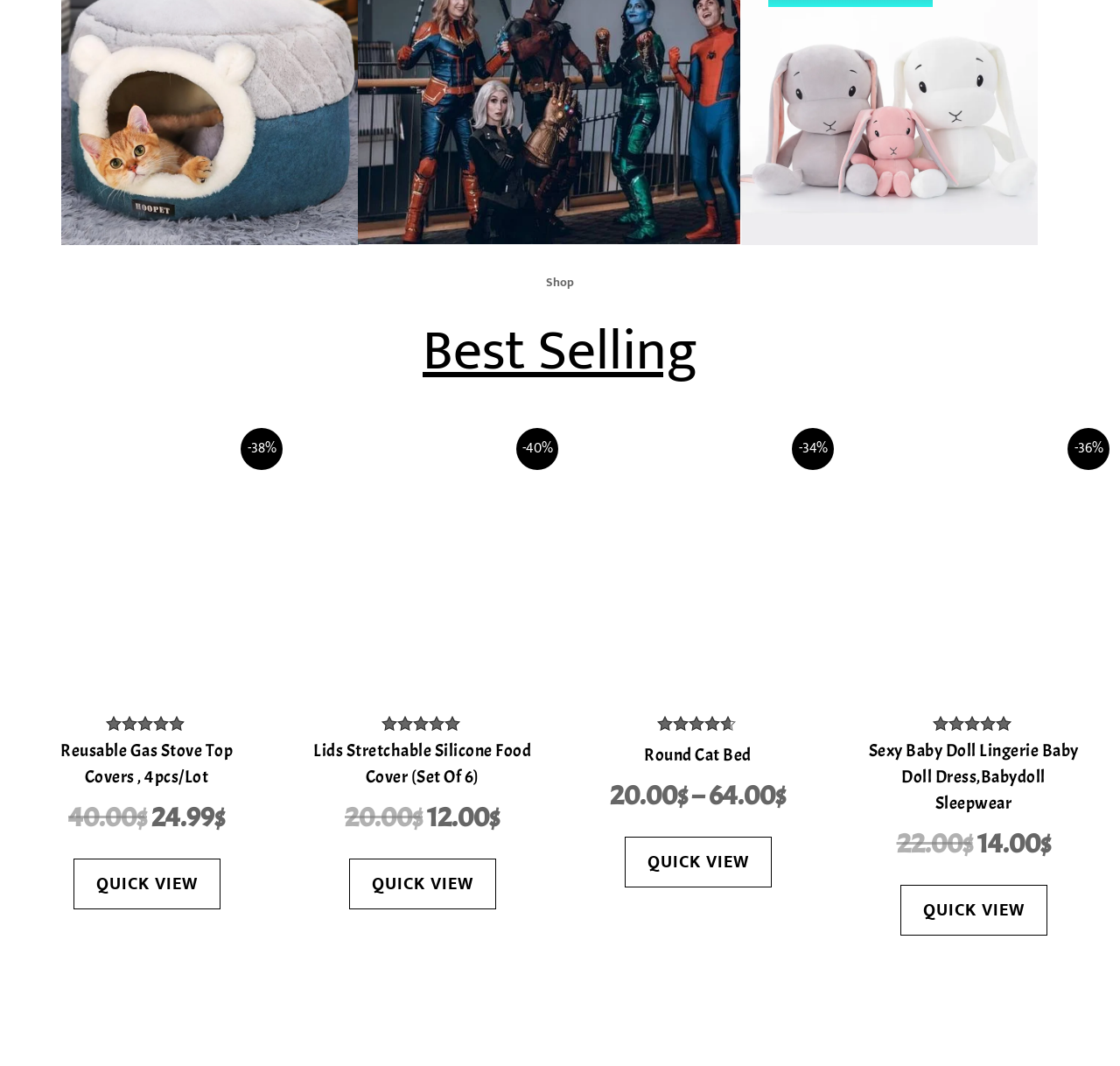How many 'SHOP NOW' links are on the page? Based on the image, give a response in one word or a short phrase.

4